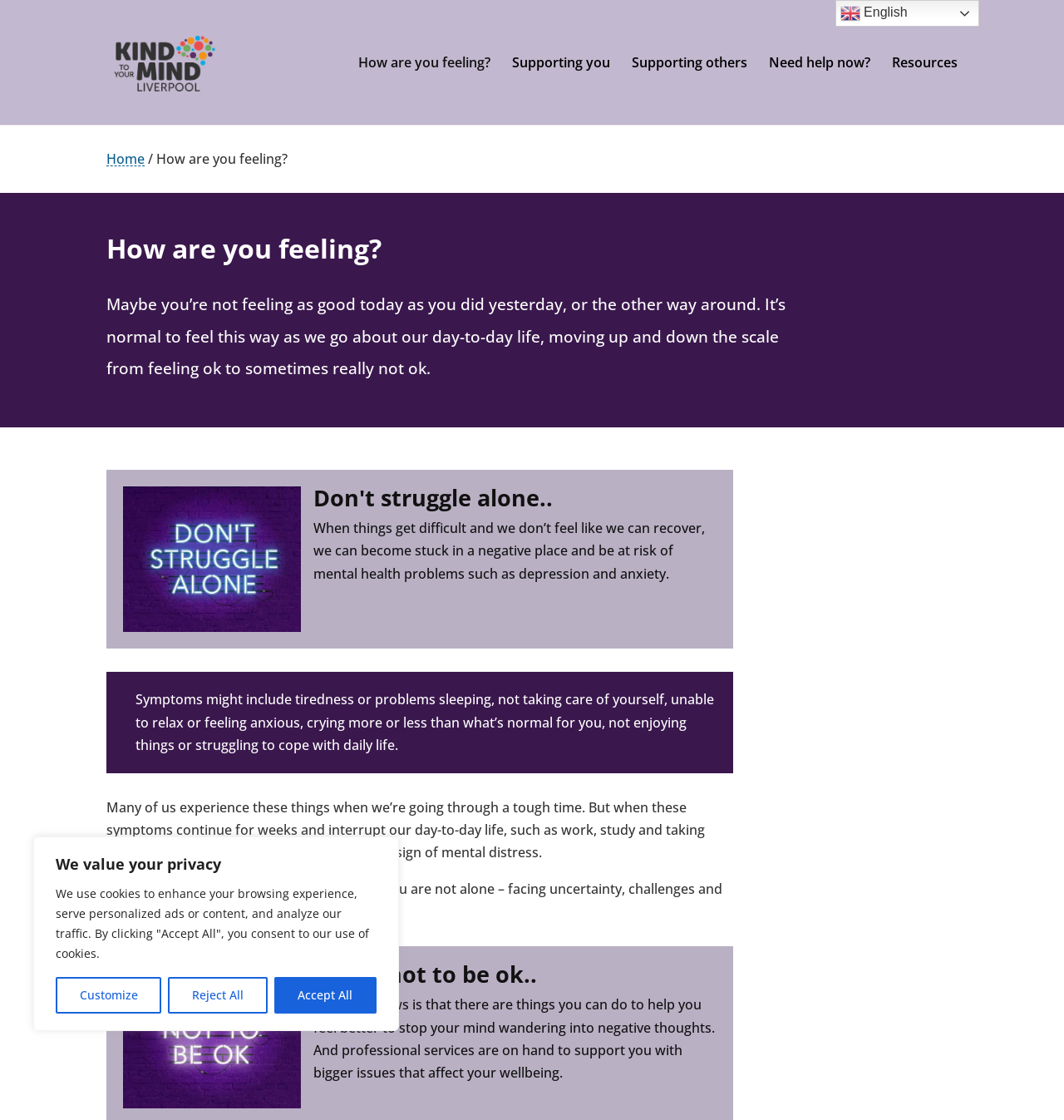Identify the bounding box for the described UI element. Provide the coordinates in (top-left x, top-left y, bottom-right x, bottom-right y) format with values ranging from 0 to 1: How are you feeling?

[0.337, 0.05, 0.461, 0.111]